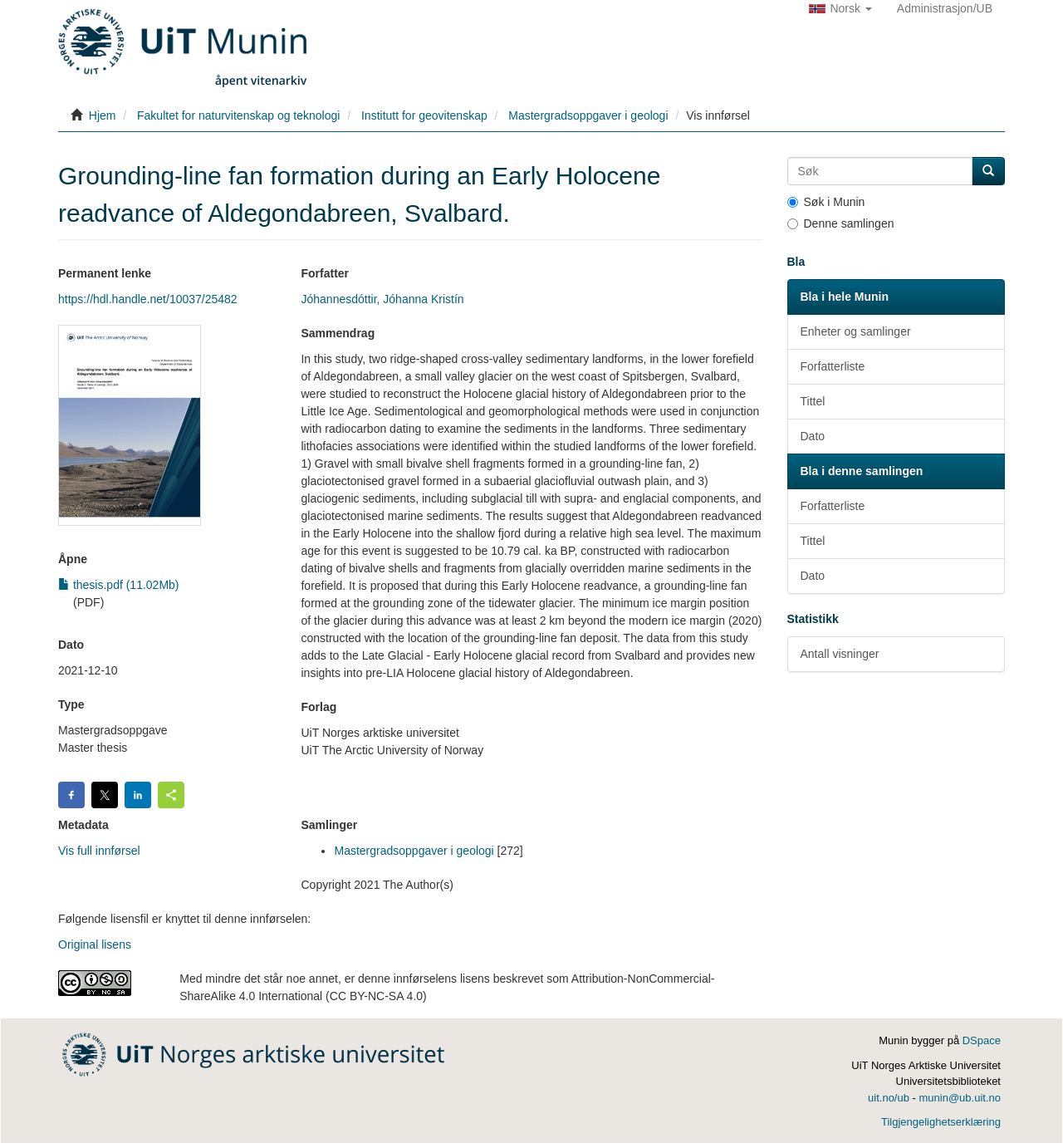What is the type of this thesis?
Examine the image closely and answer the question with as much detail as possible.

The type of this thesis can be found in the section 'Type' which is located in the middle of the webpage. The text 'Mastergradsoppgave' is a static text and it indicates the type of this thesis.